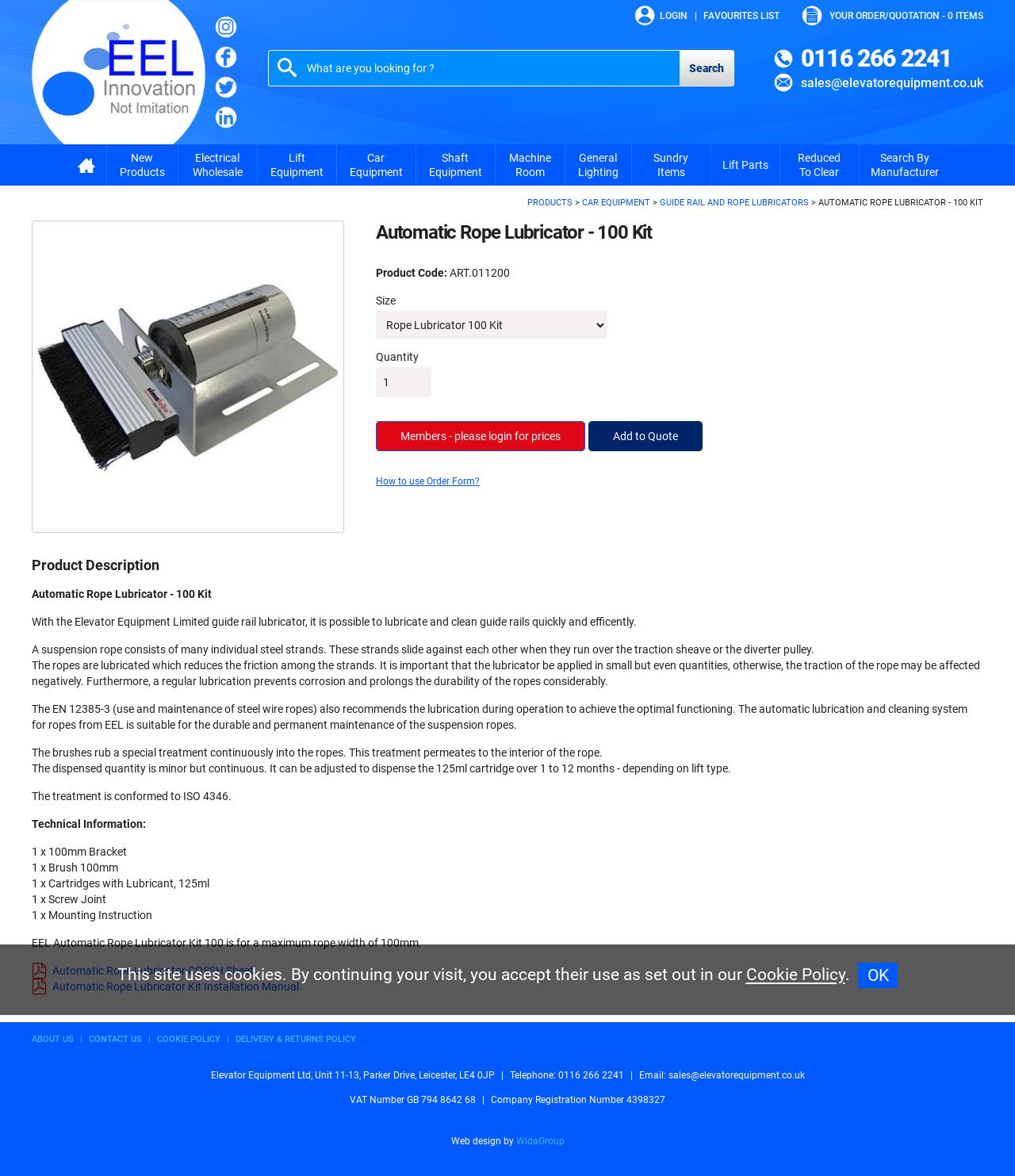Generate a comprehensive description of the contents of the webpage.

This webpage is about an "Automatic Rope Lubricator - 100 Kit" from Elevator Equipment. At the top, there is a logo and a navigation menu with links to "Home", "New Products", "Electrical Wholesale", and other categories. Below the navigation menu, there is a search bar with a "Search" button and a phone number "0116 266 2241" with an email address "sales@elevatorequipment.co.uk".

On the left side, there are several links to product categories, including "CAR EQUIPMENT", "GUIDE RAIL AND ROPE LUBRICATORS", and "PRODUCTS". Below these links, there is a product description section with a heading "Automatic Rope Lubricator - 100 Kit" and a product code "ART.011200". The product description explains the features and benefits of the automatic rope lubricator, including its ability to lubricate and clean guide rails quickly and efficiently.

The product description is followed by a section with technical information, including the contents of the kit, such as a 100mm bracket, a brush, cartridges with lubricant, and a screw joint. There are also links to download the COSSH sheet and installation manual.

At the bottom of the page, there is a footer section with links to "ABOUT US", "CONTACT US", "COOKIE POLICY", and other pages. The footer also includes the company's address, phone number, and email address, as well as a VAT number and company registration number.